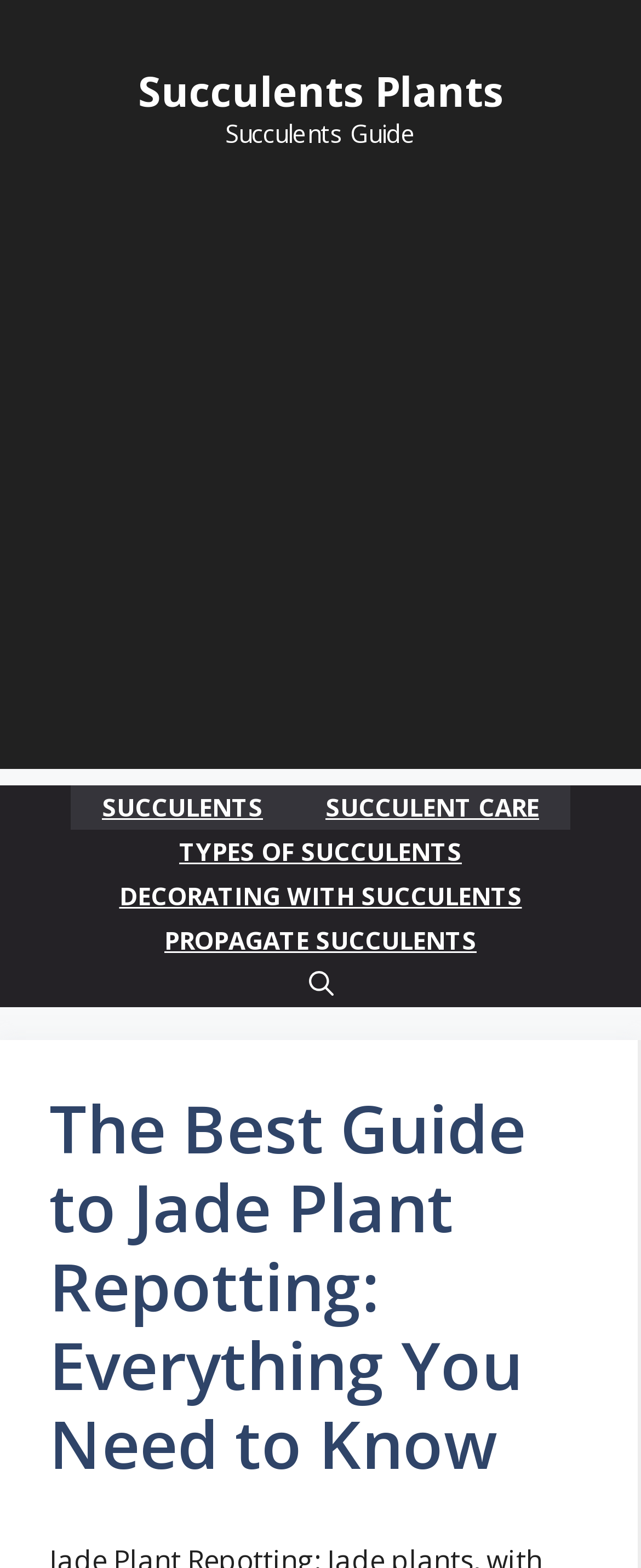How many navigation links are there?
Provide an in-depth and detailed answer to the question.

I counted the number of link elements within the navigation element, which are 'SUCCULENTS', 'SUCCULENT CARE', 'TYPES OF SUCCULENTS', 'DECORATING WITH SUCCULENTS', and 'PROPAGATE SUCCULENTS'.